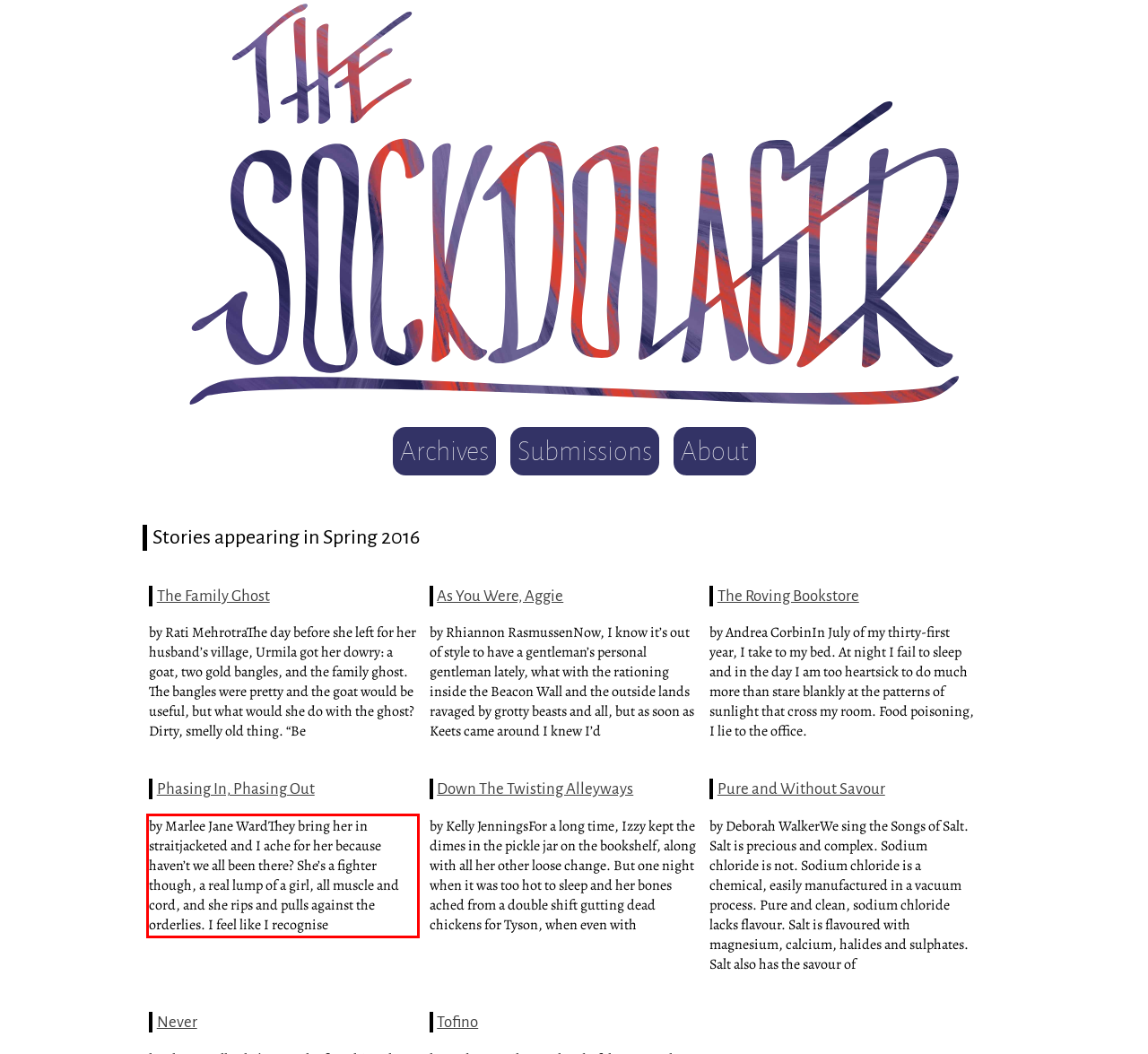With the provided screenshot of a webpage, locate the red bounding box and perform OCR to extract the text content inside it.

by Marlee Jane WardThey bring her in straitjacketed and I ache for her because haven’t we all been there? She’s a fighter though, a real lump of a girl, all muscle and cord, and she rips and pulls against the orderlies. I feel like I recognise